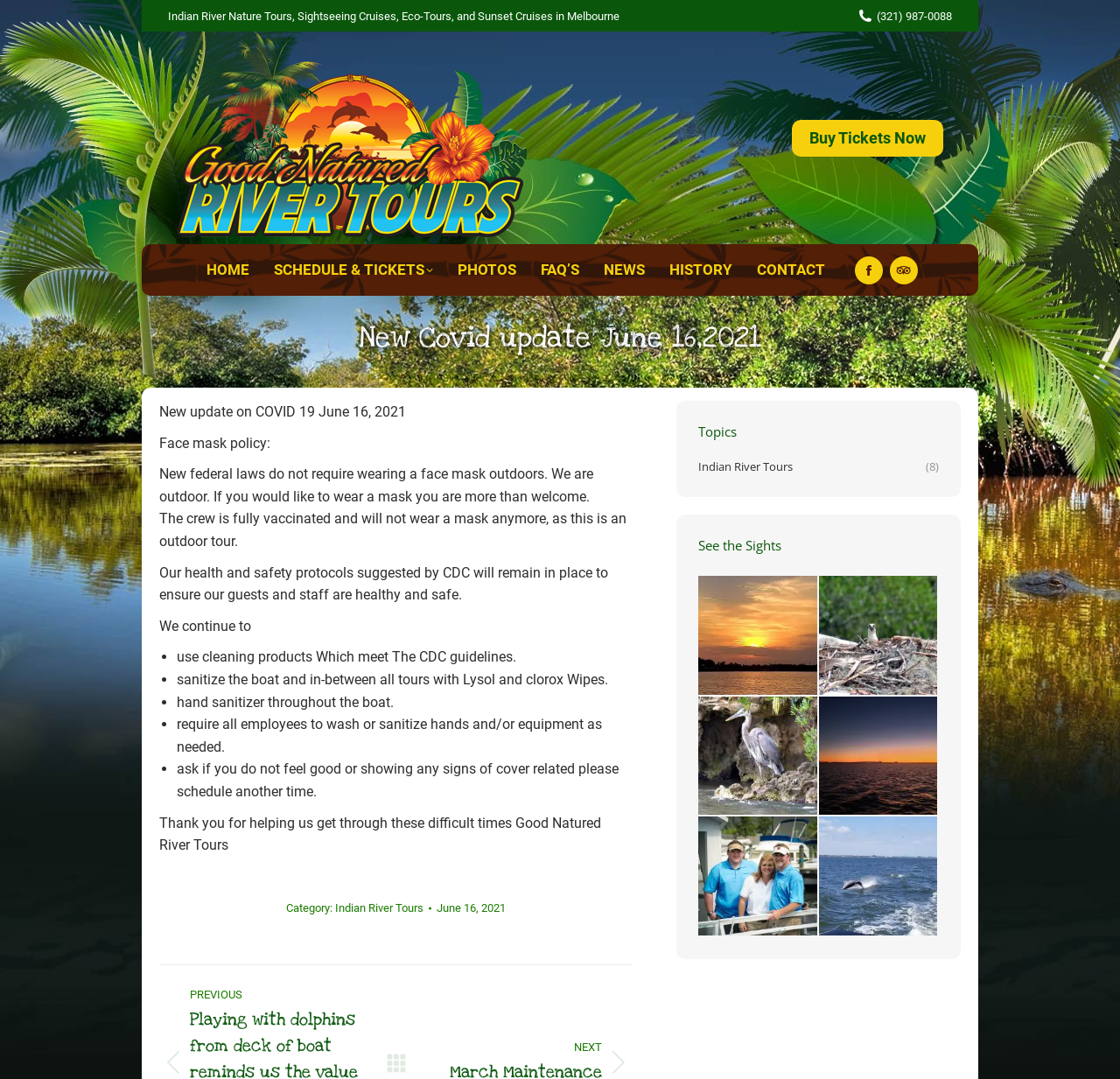Locate the bounding box coordinates of the element that should be clicked to execute the following instruction: "Open the 'NEWS' page".

[0.536, 0.238, 0.579, 0.262]